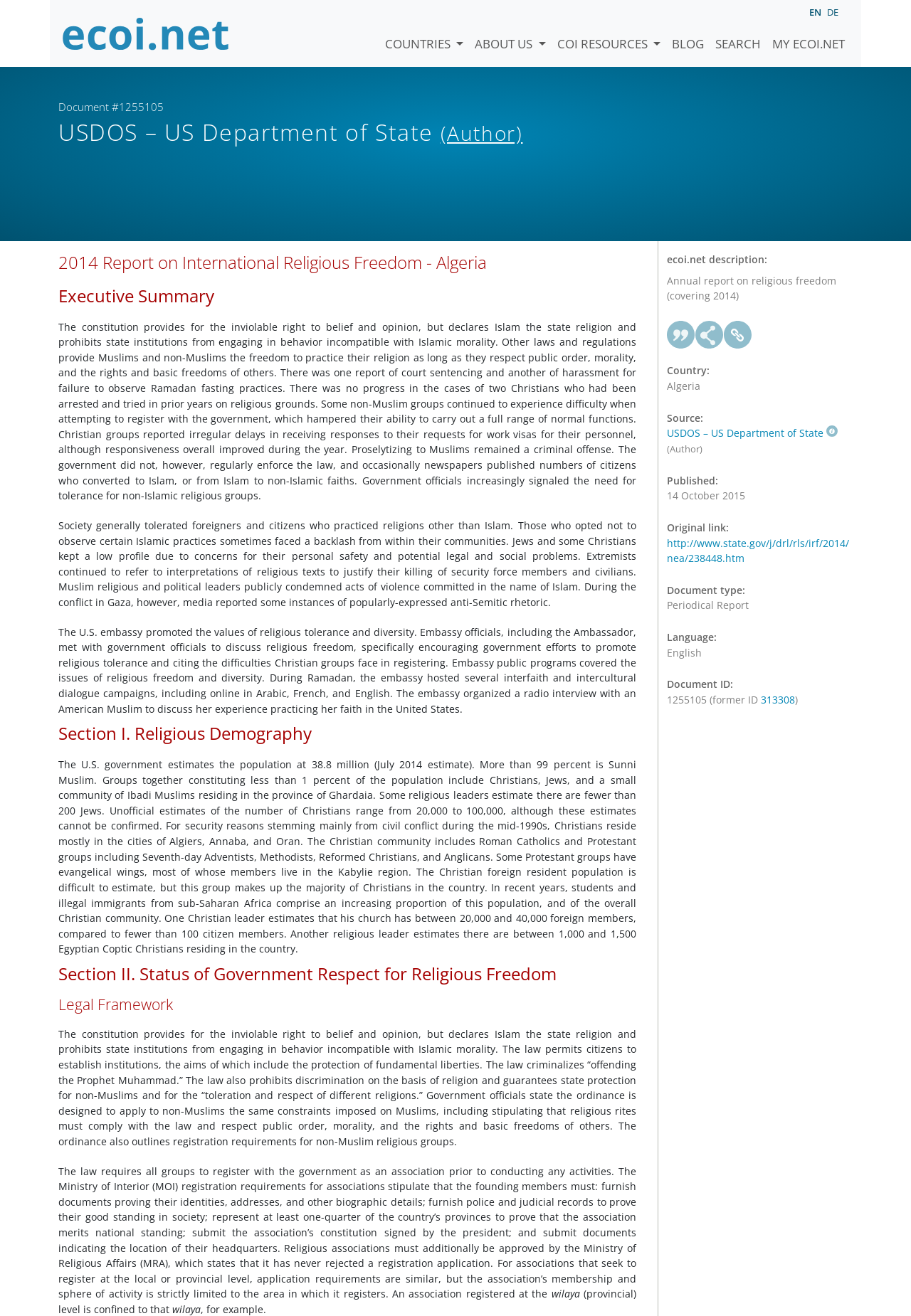Can you specify the bounding box coordinates for the region that should be clicked to fulfill this instruction: "Click the 'SEARCH' link".

[0.779, 0.01, 0.841, 0.04]